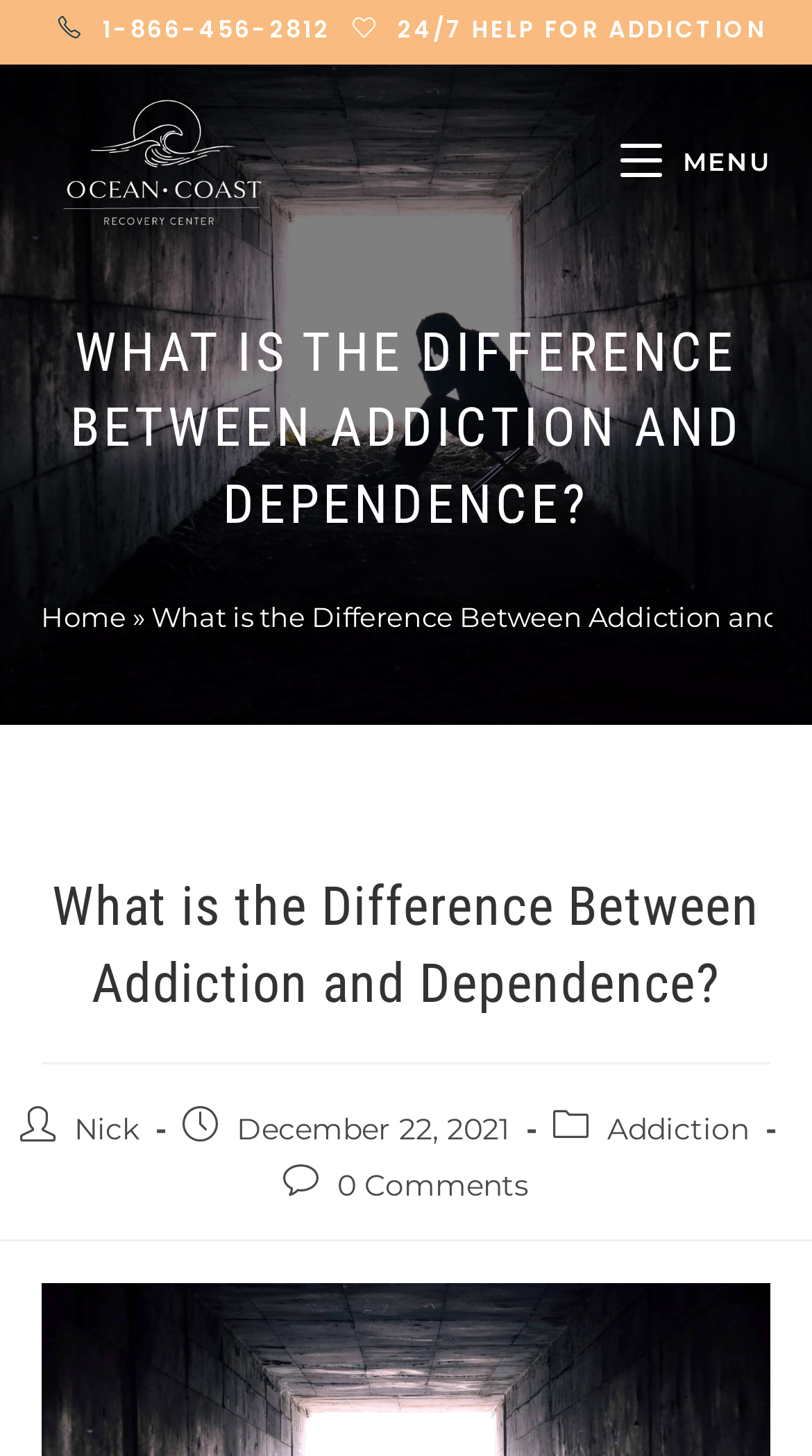What is the phone number for 24/7 help?
Refer to the image and offer an in-depth and detailed answer to the question.

I found the phone number by looking at the link element with the text '1-866-456-2812  24/7 HELP FOR ADDICTION' which is located at the top of the page.